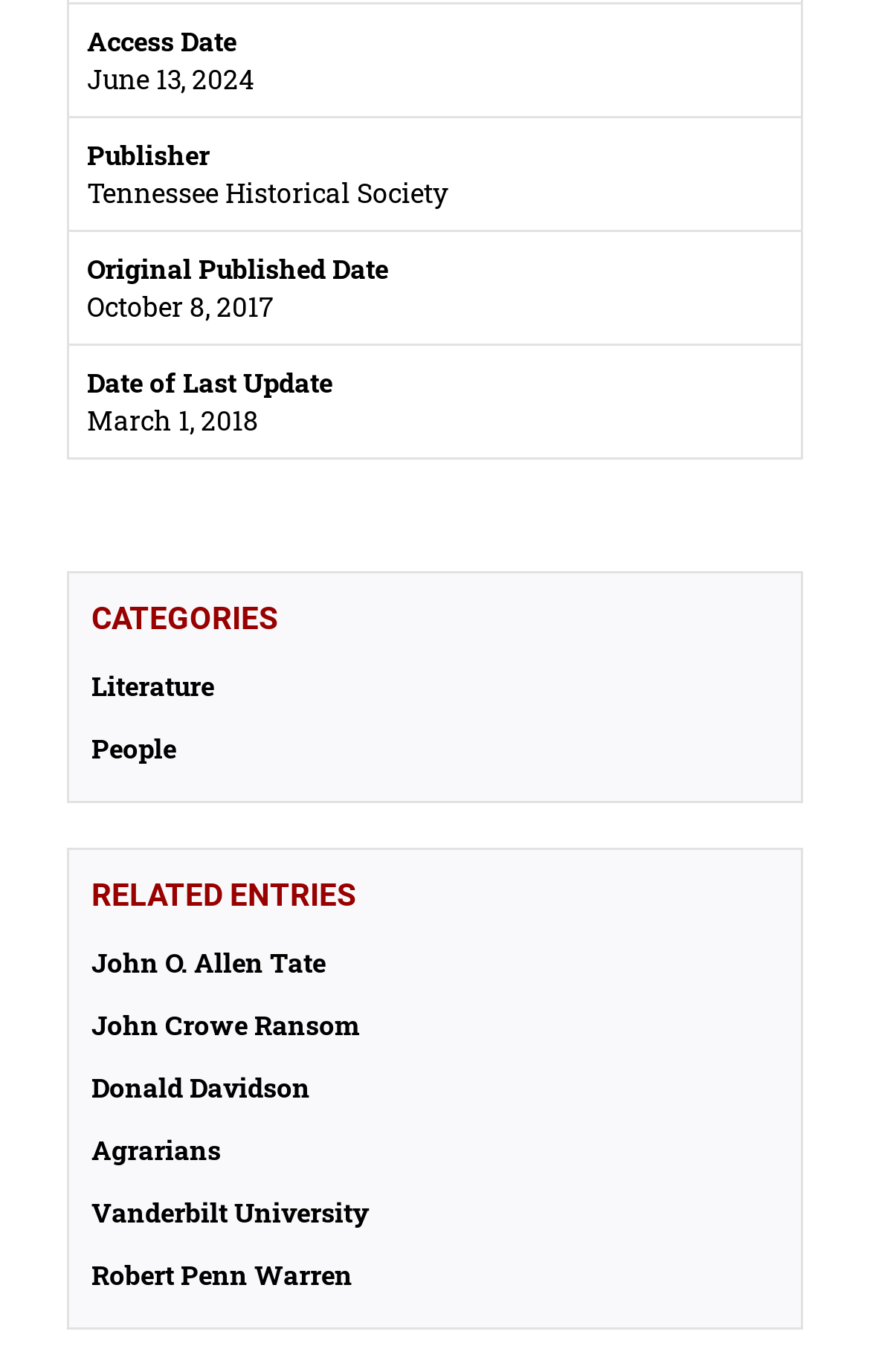What is the date of last update?
Using the details shown in the screenshot, provide a comprehensive answer to the question.

The date of last update can be found at the top of the webpage, where it is labeled as 'Date of Last Update' and has a value of 'March 1, 2018'.